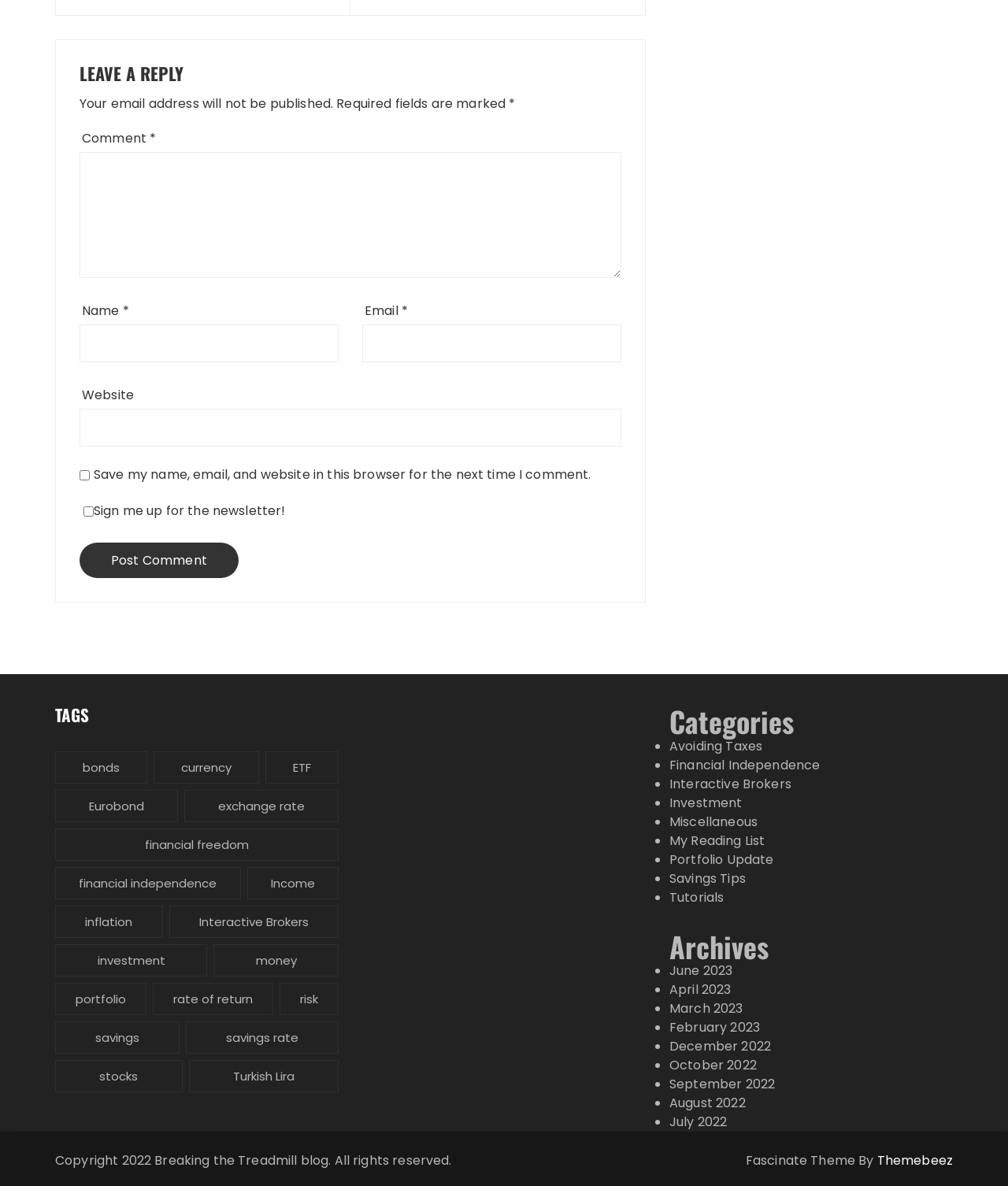Based on the description "rate of return", find the bounding box of the specified UI element.

[0.152, 0.829, 0.271, 0.856]